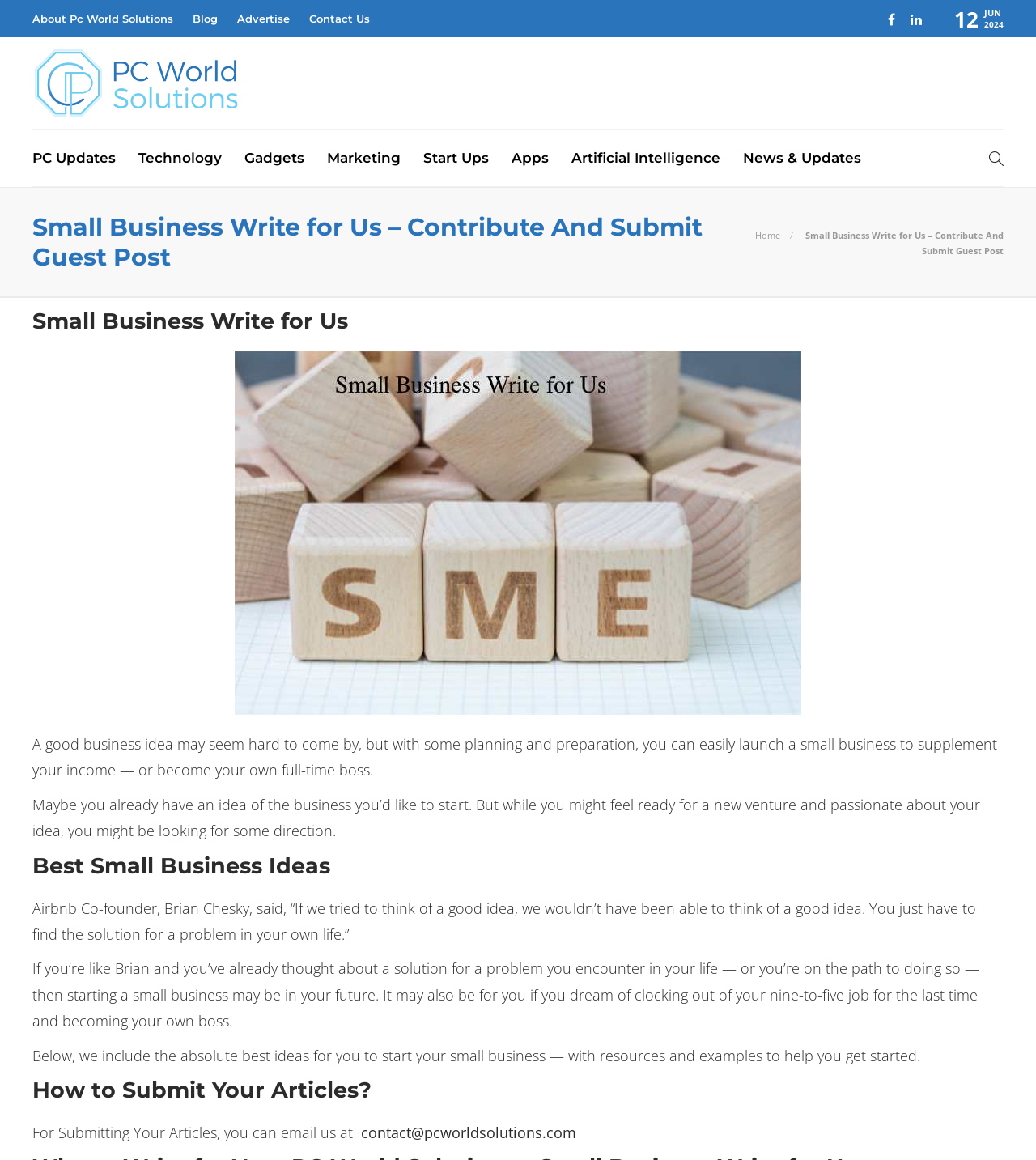Please specify the bounding box coordinates of the clickable region necessary for completing the following instruction: "Learn more about Pc world solutions". The coordinates must consist of four float numbers between 0 and 1, i.e., [left, top, right, bottom].

[0.676, 0.611, 0.783, 0.634]